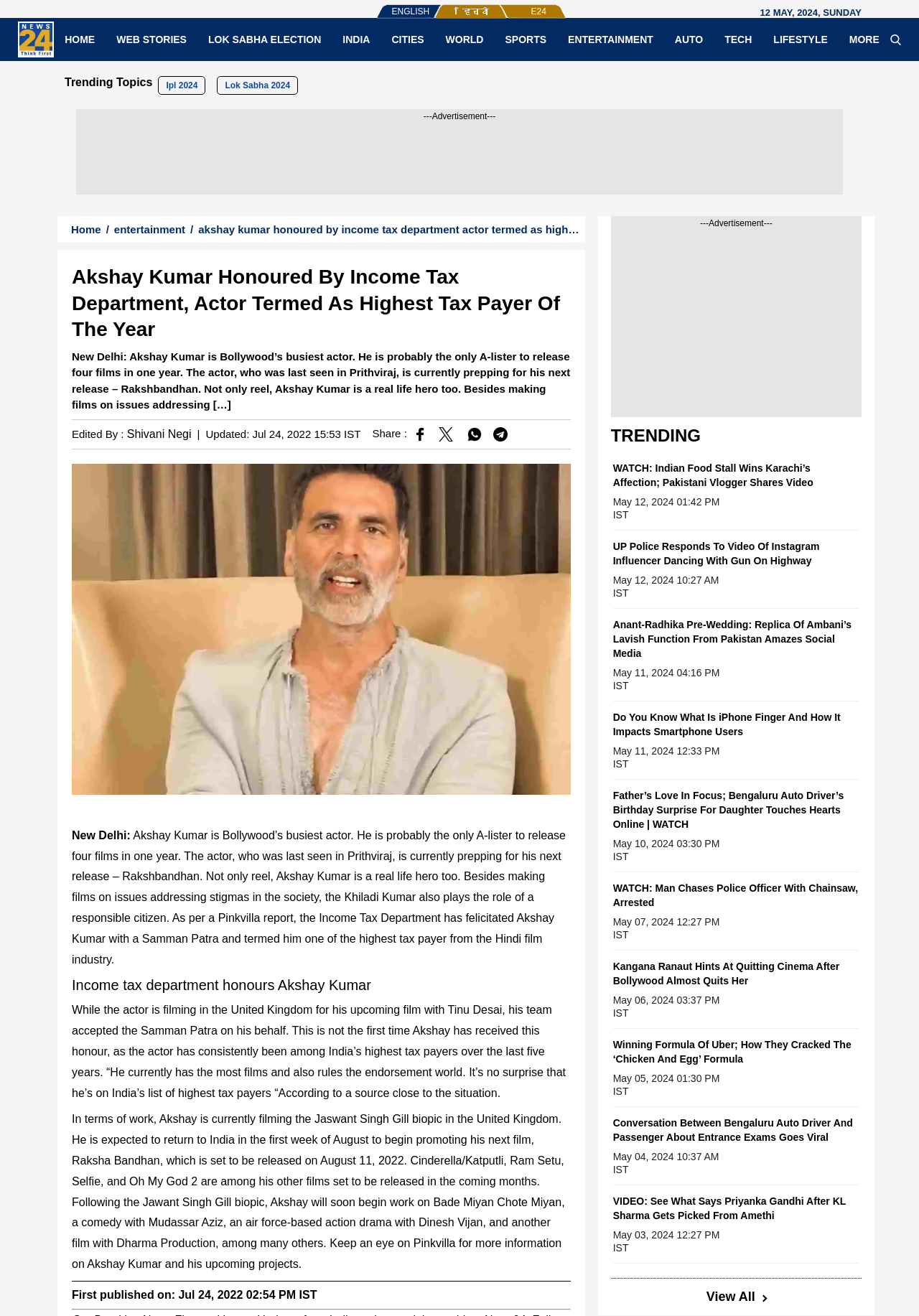Provide your answer to the question using just one word or phrase: How many films is Akshay Kumar expected to release in the coming months?

Multiple